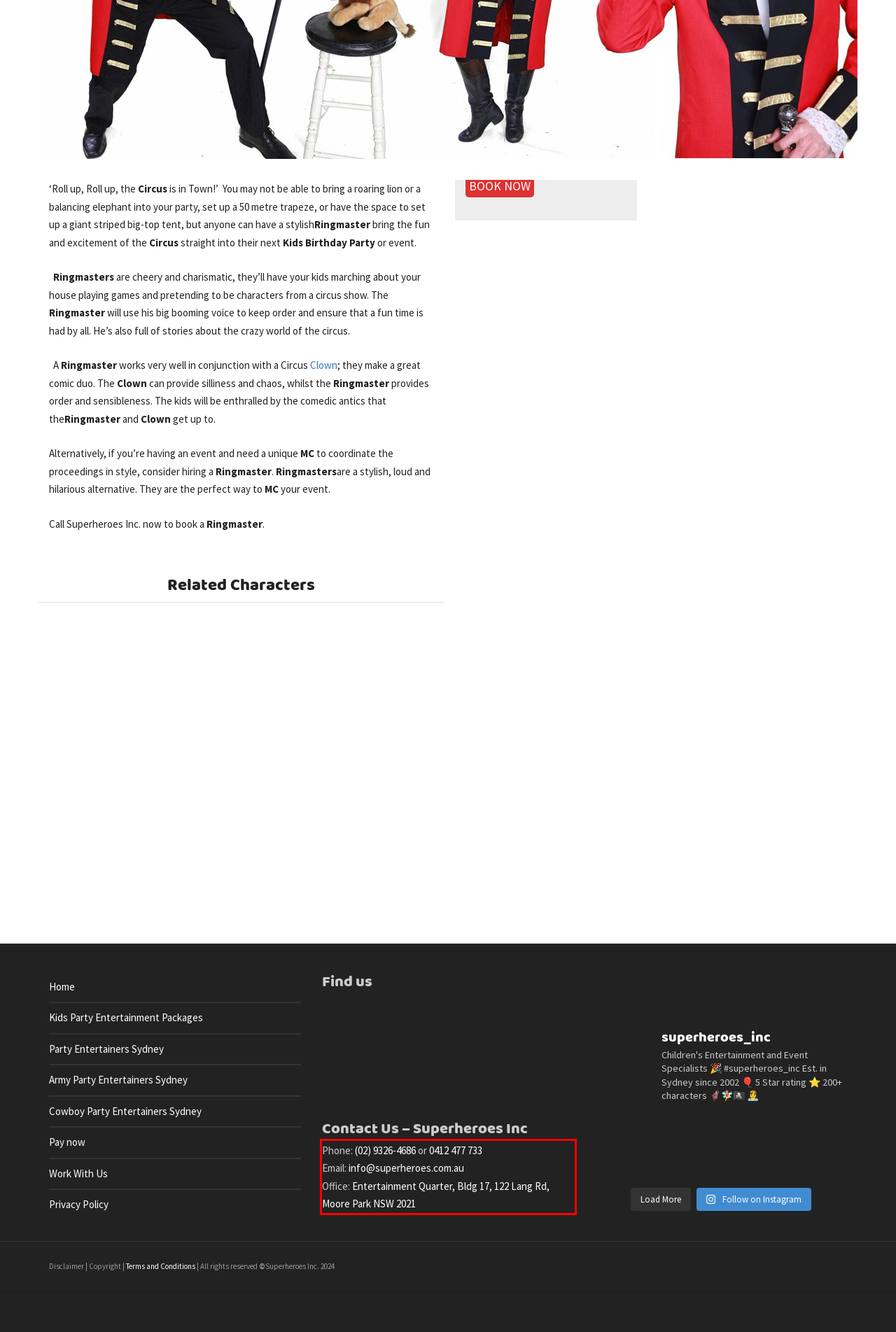You have a webpage screenshot with a red rectangle surrounding a UI element. Extract the text content from within this red bounding box.

Phone: (02) 9326-4686 or 0412 477 733 Email: info@superheroes.com.au Office: Entertainment Quarter, Bldg 17, 122 Lang Rd, Moore Park NSW 2021